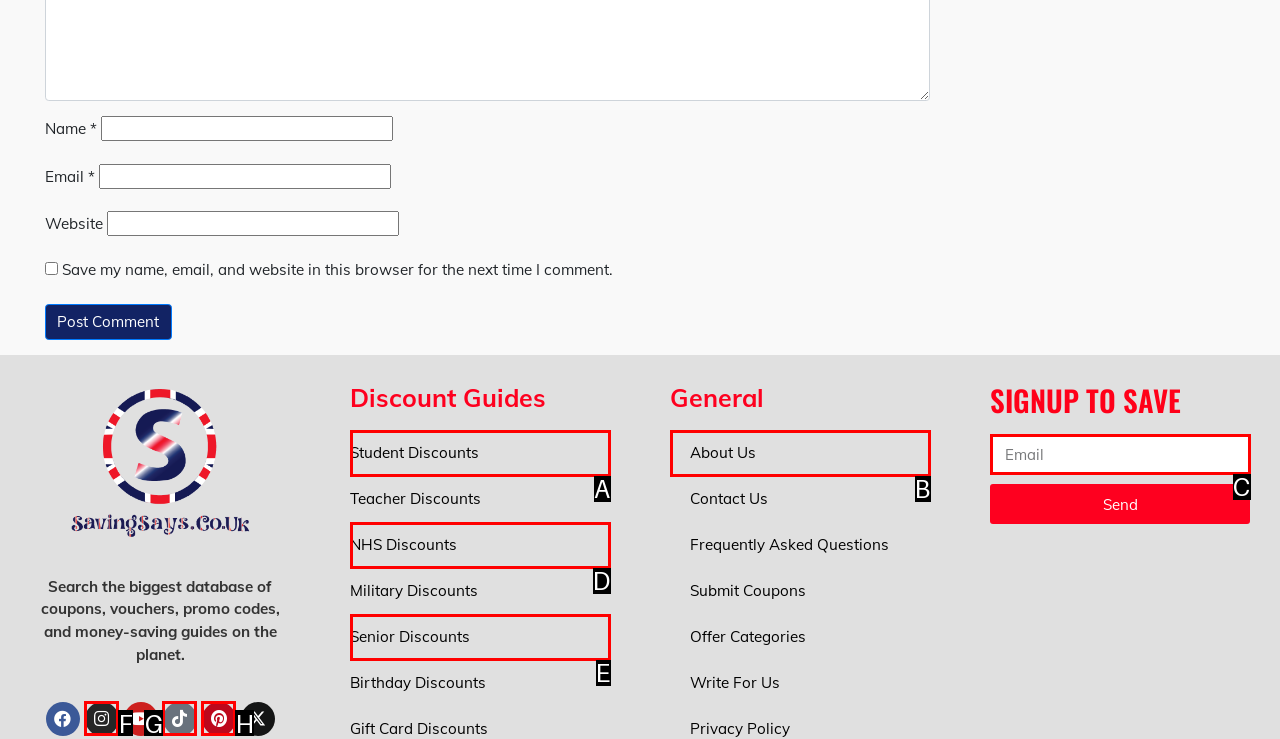Identify the bounding box that corresponds to: parent_node: Email name="form_fields[email]" placeholder="Email"
Respond with the letter of the correct option from the provided choices.

C